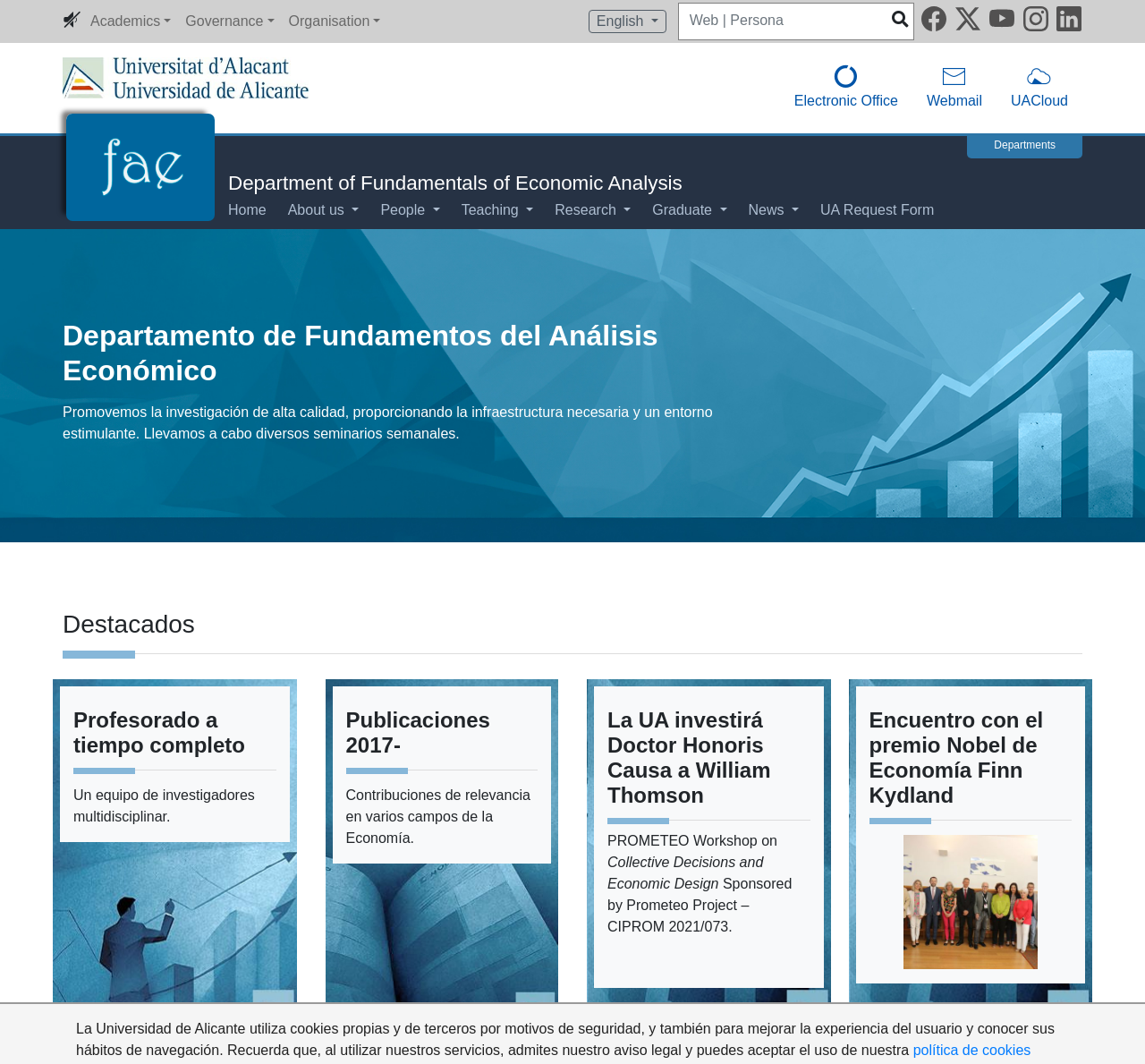Reply to the question below using a single word or brief phrase:
What is the name of the university?

University of Alicante